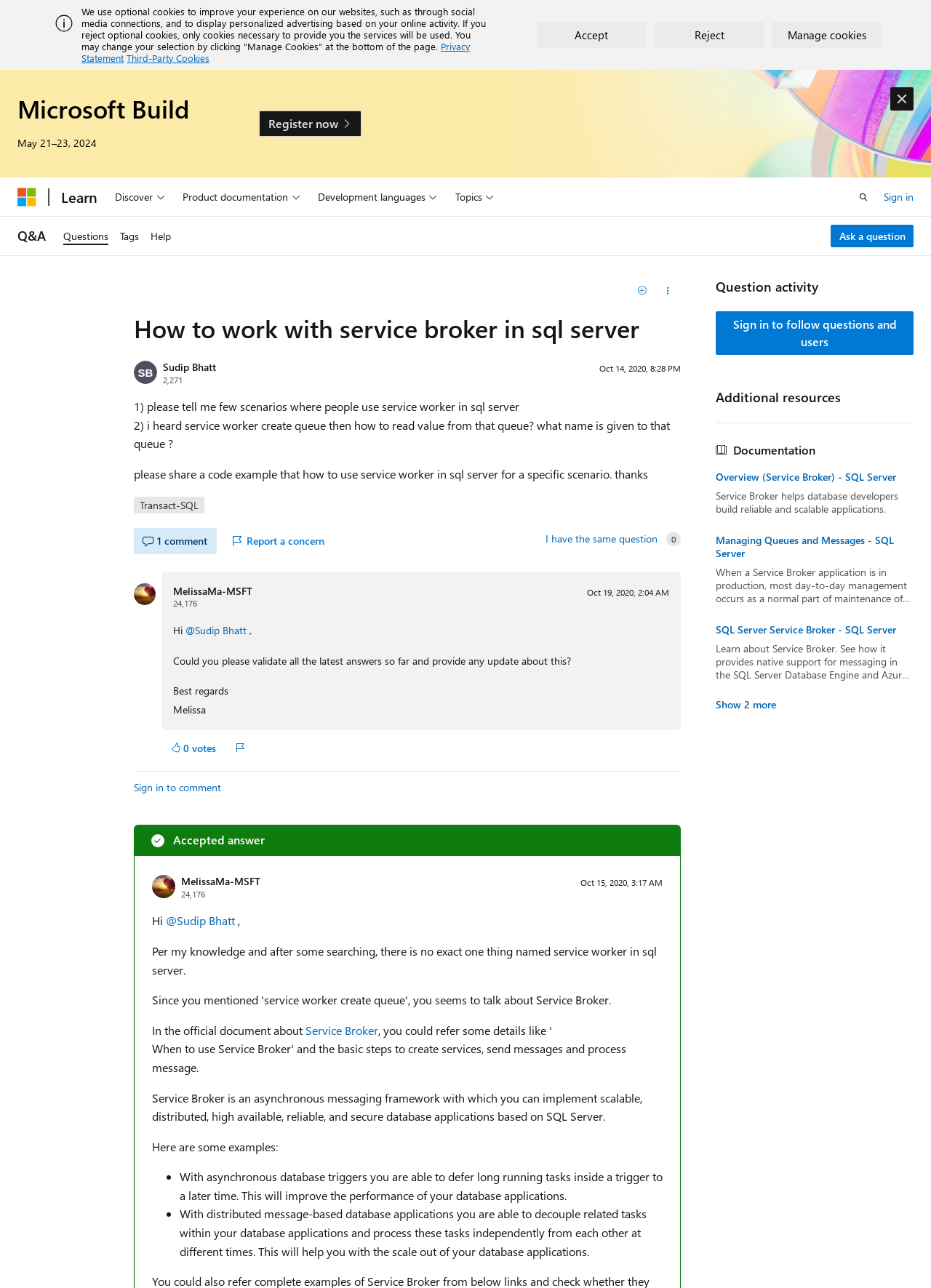Can you pinpoint the bounding box coordinates for the clickable element required for this instruction: "Comment on the question"? The coordinates should be four float numbers between 0 and 1, i.e., [left, top, right, bottom].

[0.144, 0.604, 0.238, 0.619]